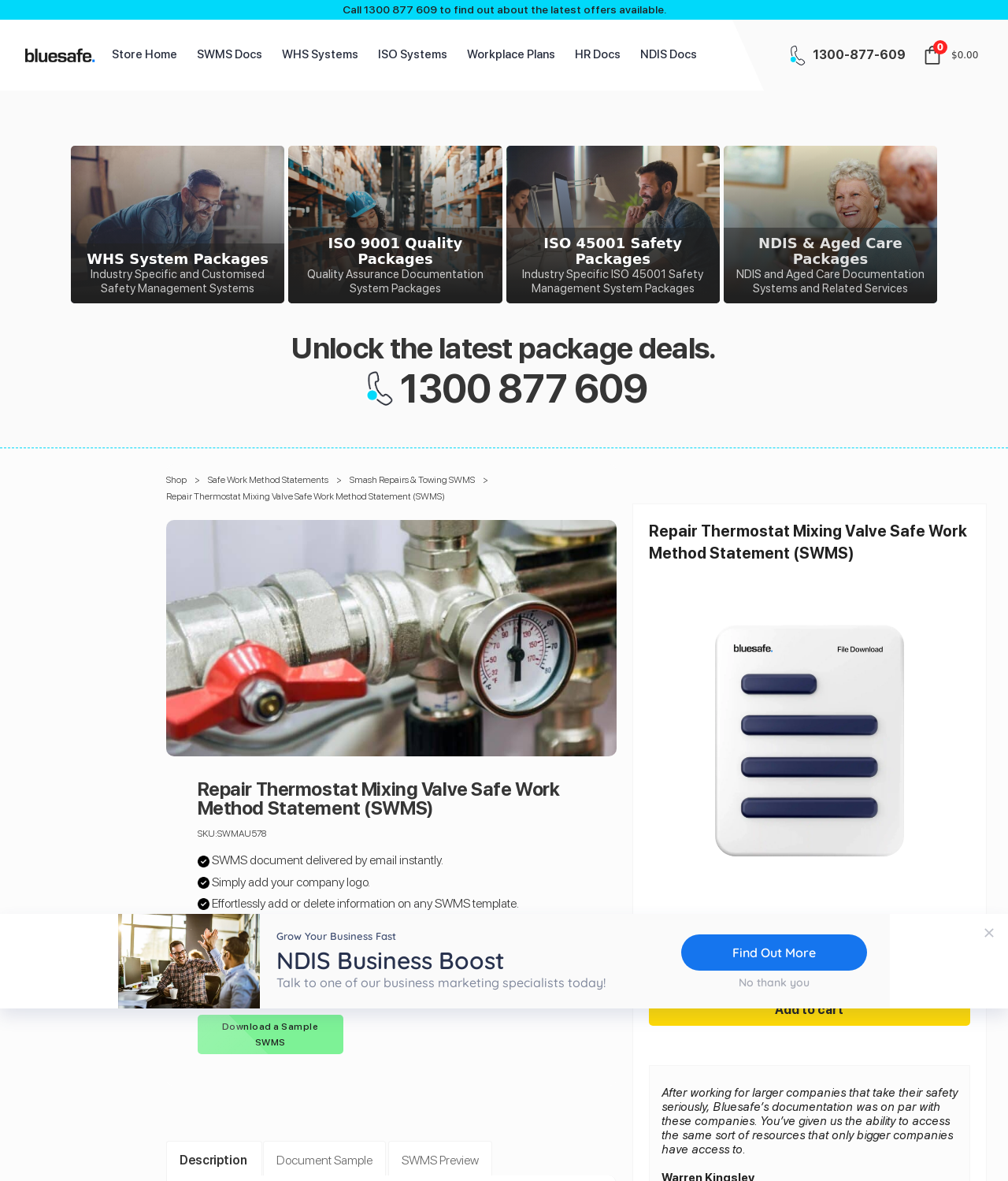Pinpoint the bounding box coordinates of the element that must be clicked to accomplish the following instruction: "Find Out More". The coordinates should be in the format of four float numbers between 0 and 1, i.e., [left, top, right, bottom].

[0.676, 0.791, 0.86, 0.822]